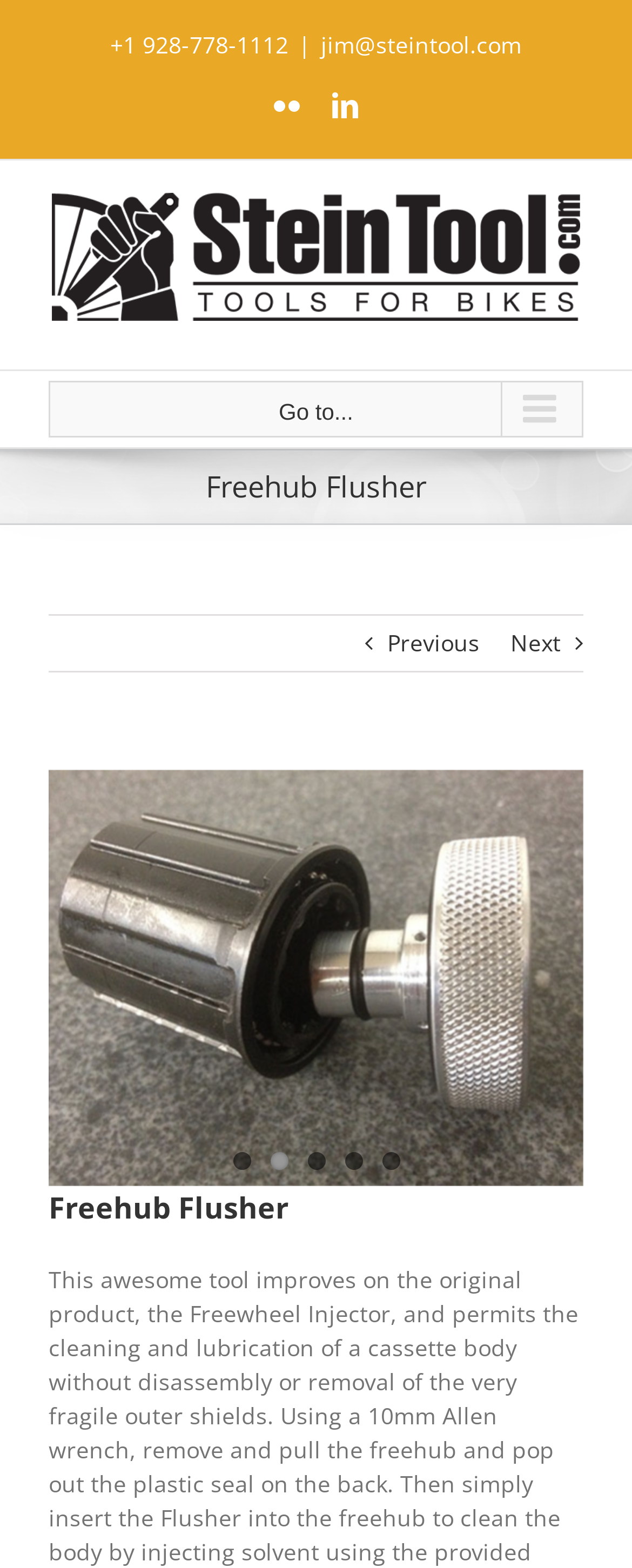Determine the bounding box coordinates of the clickable area required to perform the following instruction: "Visit Flickr". The coordinates should be represented as four float numbers between 0 and 1: [left, top, right, bottom].

[0.433, 0.059, 0.474, 0.075]